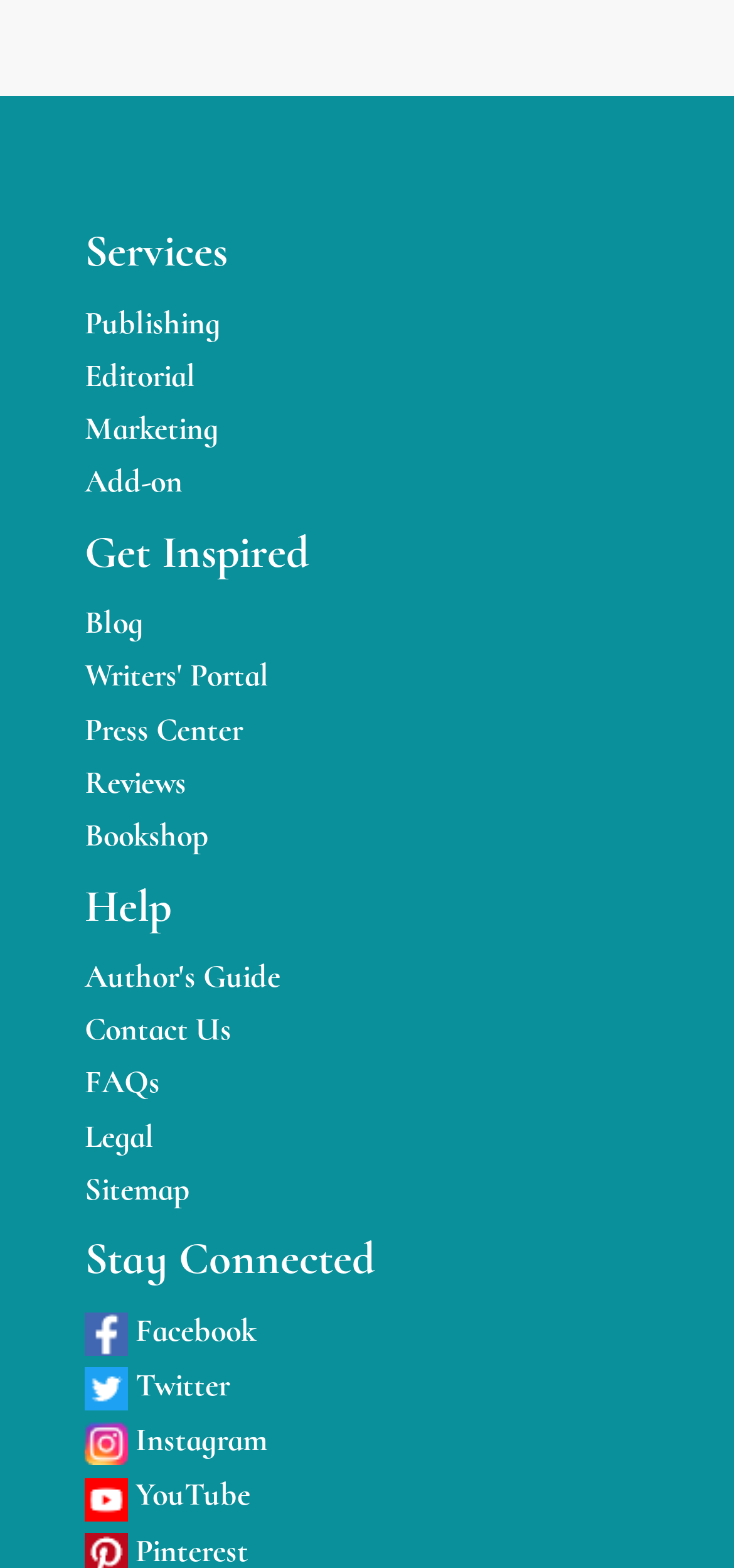Can you find the bounding box coordinates of the area I should click to execute the following instruction: "Click on Publishing"?

[0.115, 0.193, 0.3, 0.218]